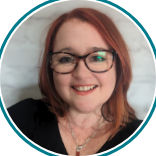Based on the image, provide a detailed and complete answer to the question: 
What is the color of Antonia's hair?

The caption describes Antonia's hair as auburn, which is a reddish-brown color. This information is provided to give a visual description of Antonia's appearance.